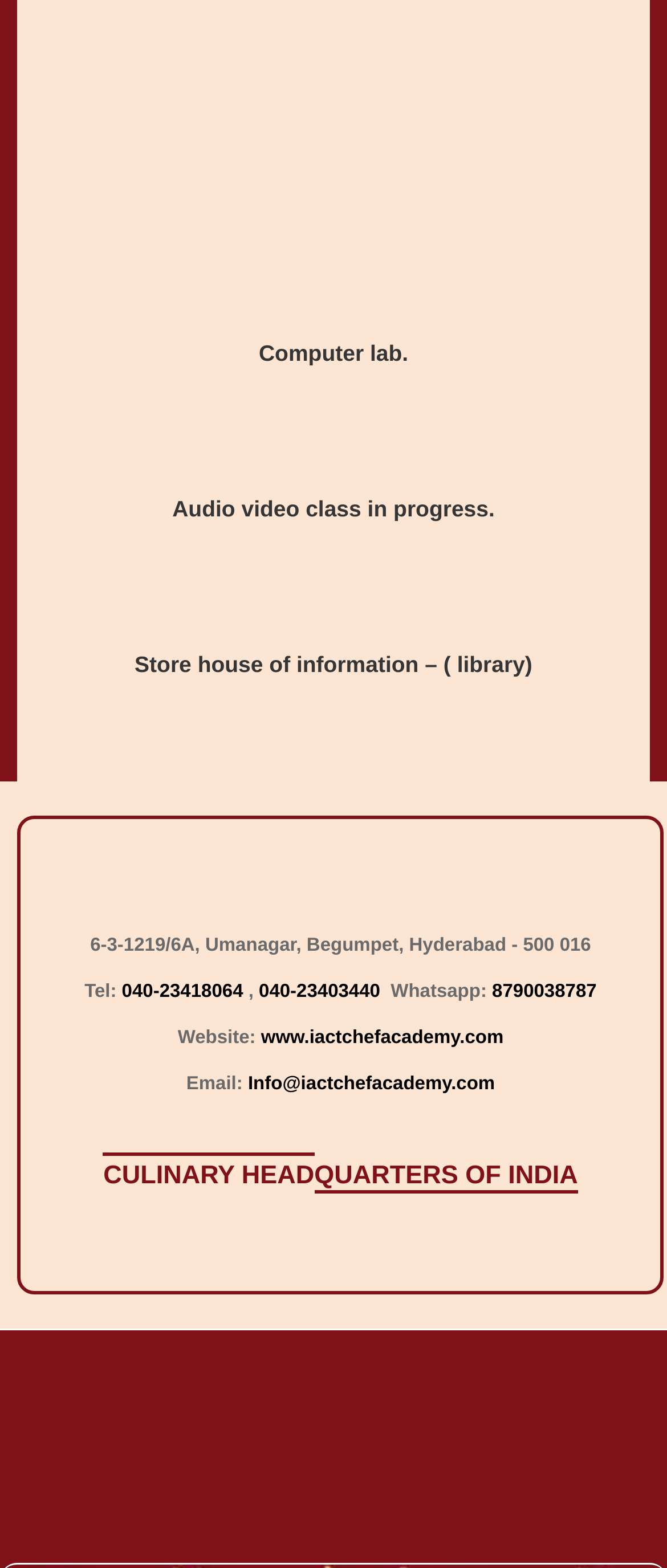Determine the bounding box coordinates of the region to click in order to accomplish the following instruction: "Visit the website". Provide the coordinates as four float numbers between 0 and 1, specifically [left, top, right, bottom].

[0.391, 0.656, 0.755, 0.669]